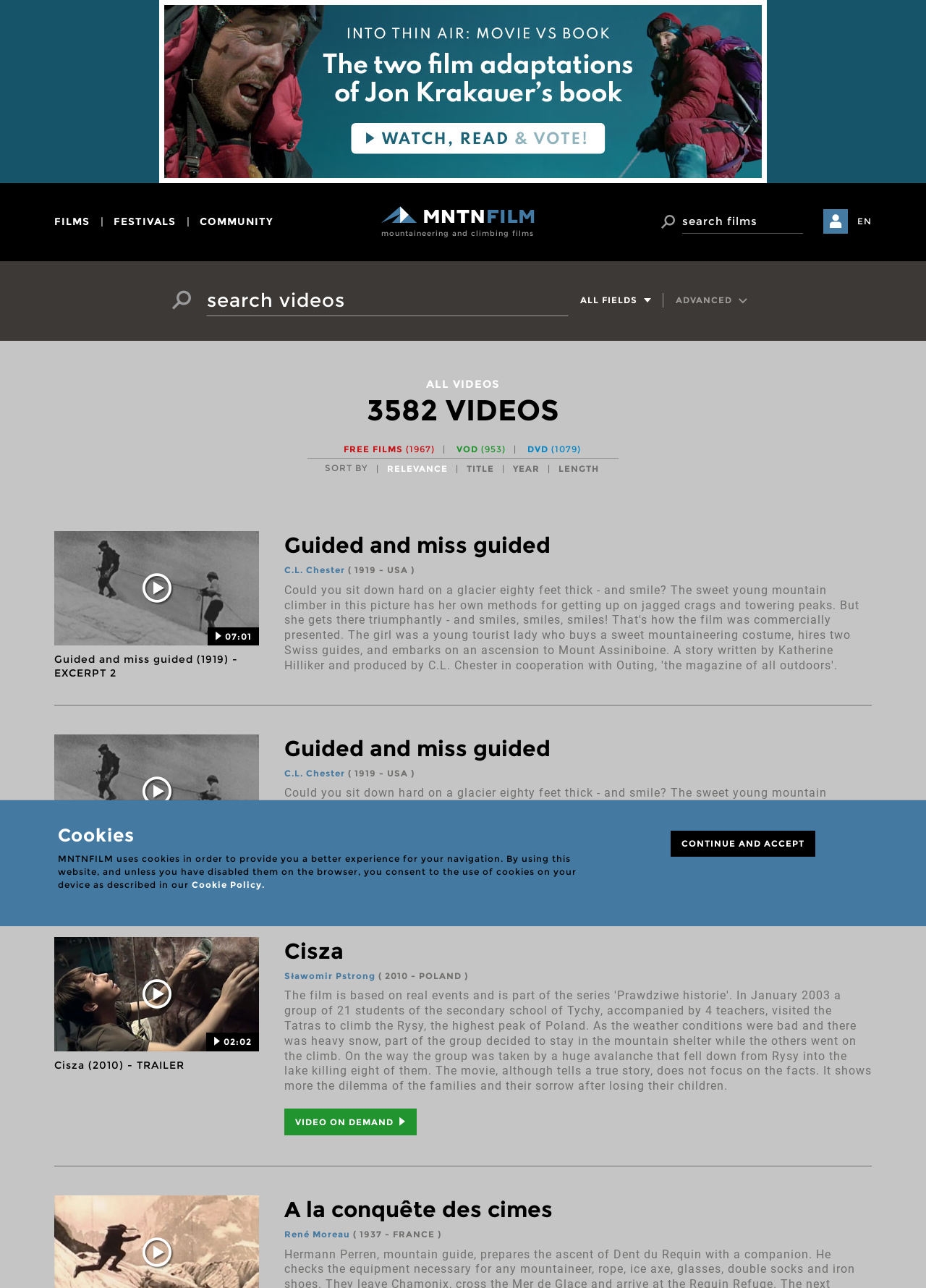Highlight the bounding box coordinates of the region I should click on to meet the following instruction: "Search for films".

[0.737, 0.162, 0.867, 0.181]